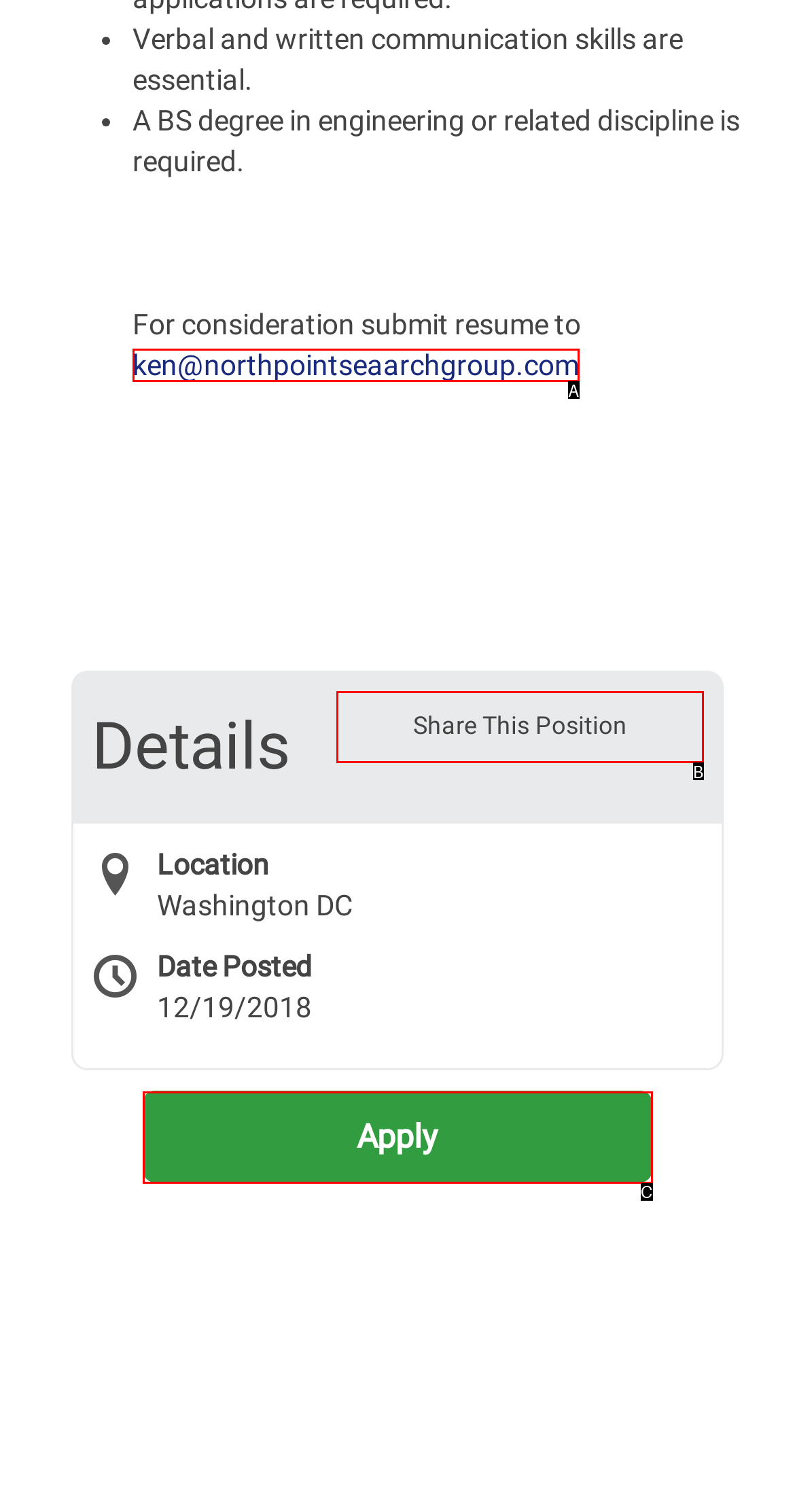Tell me which one HTML element best matches the description: Share This Position Answer with the option's letter from the given choices directly.

B